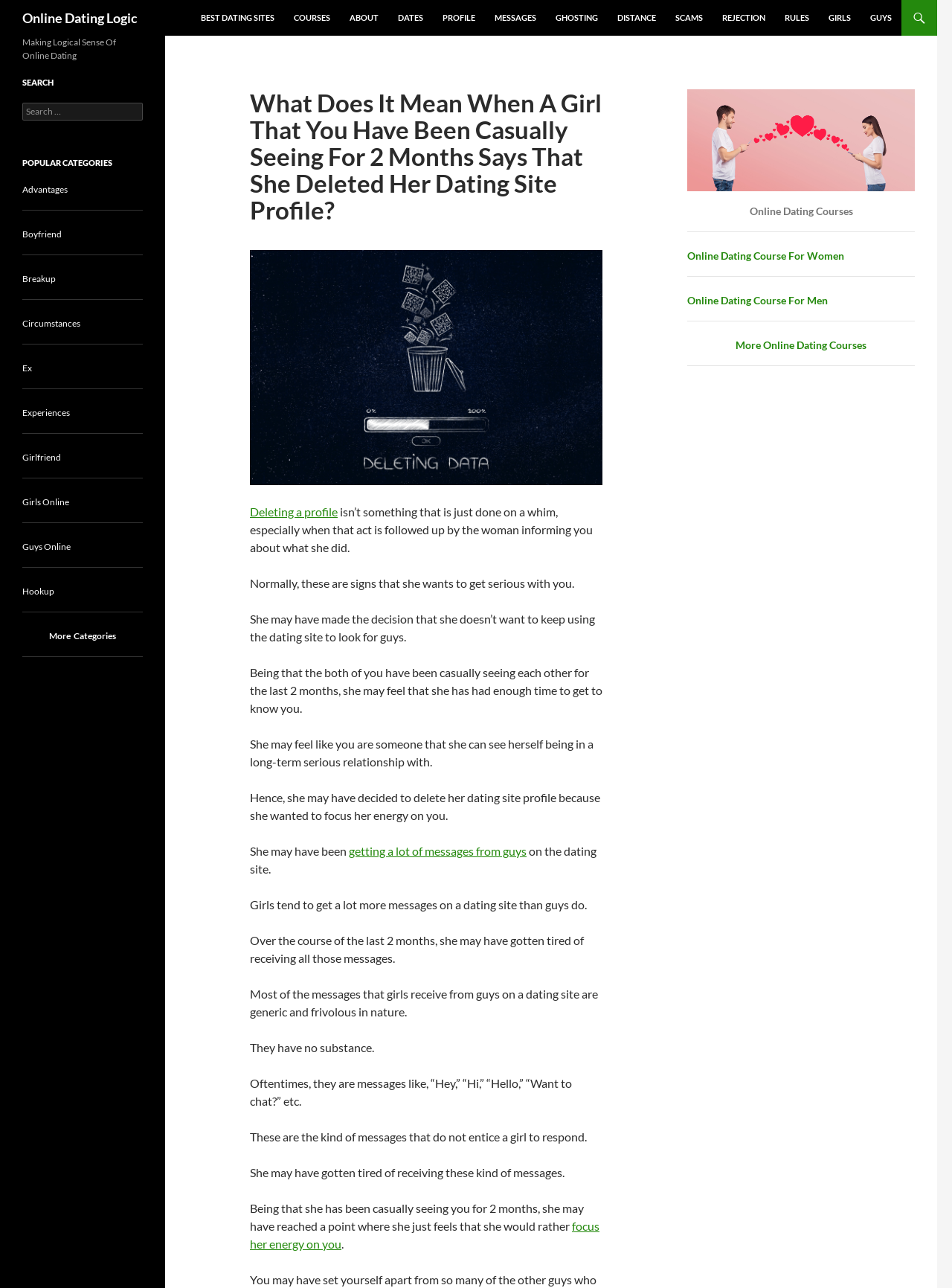Identify the bounding box coordinates for the UI element described as follows: "Girls Online". Ensure the coordinates are four float numbers between 0 and 1, formatted as [left, top, right, bottom].

[0.023, 0.385, 0.073, 0.394]